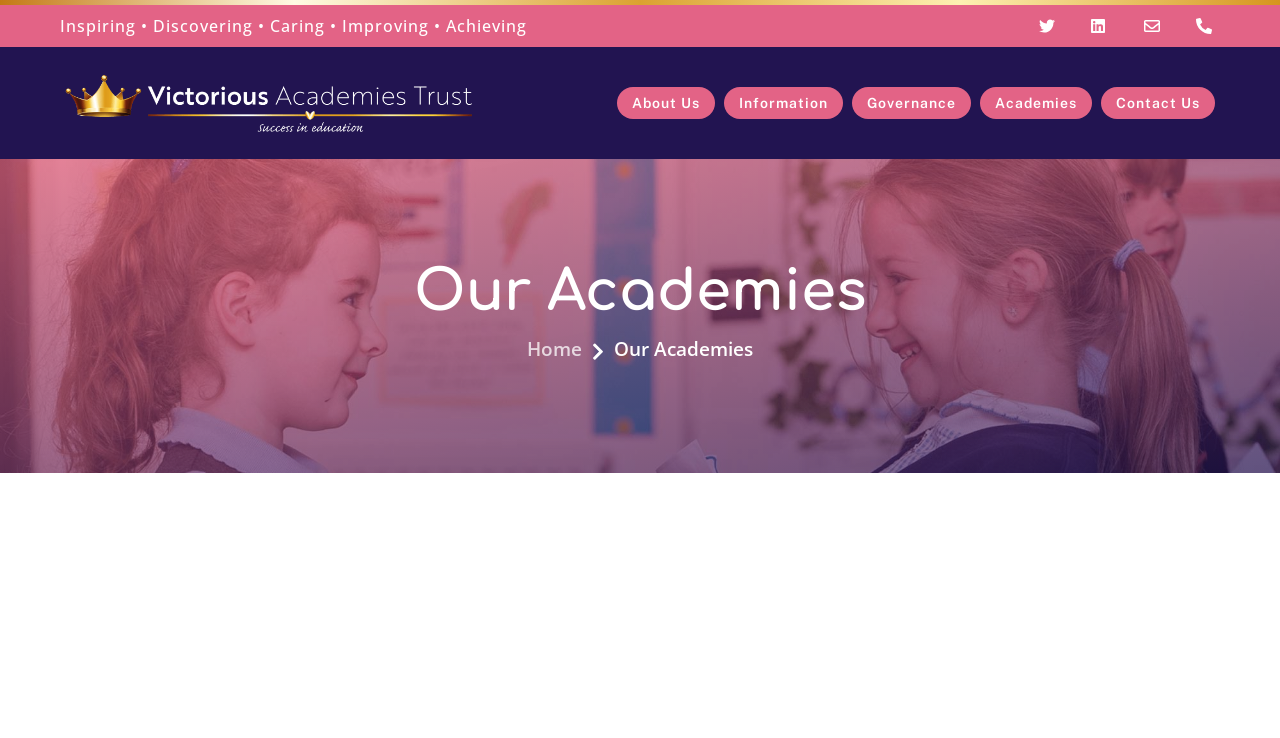Provide the bounding box coordinates of the HTML element described by the text: "Information". The coordinates should be in the format [left, top, right, bottom] with values between 0 and 1.

[0.566, 0.118, 0.659, 0.162]